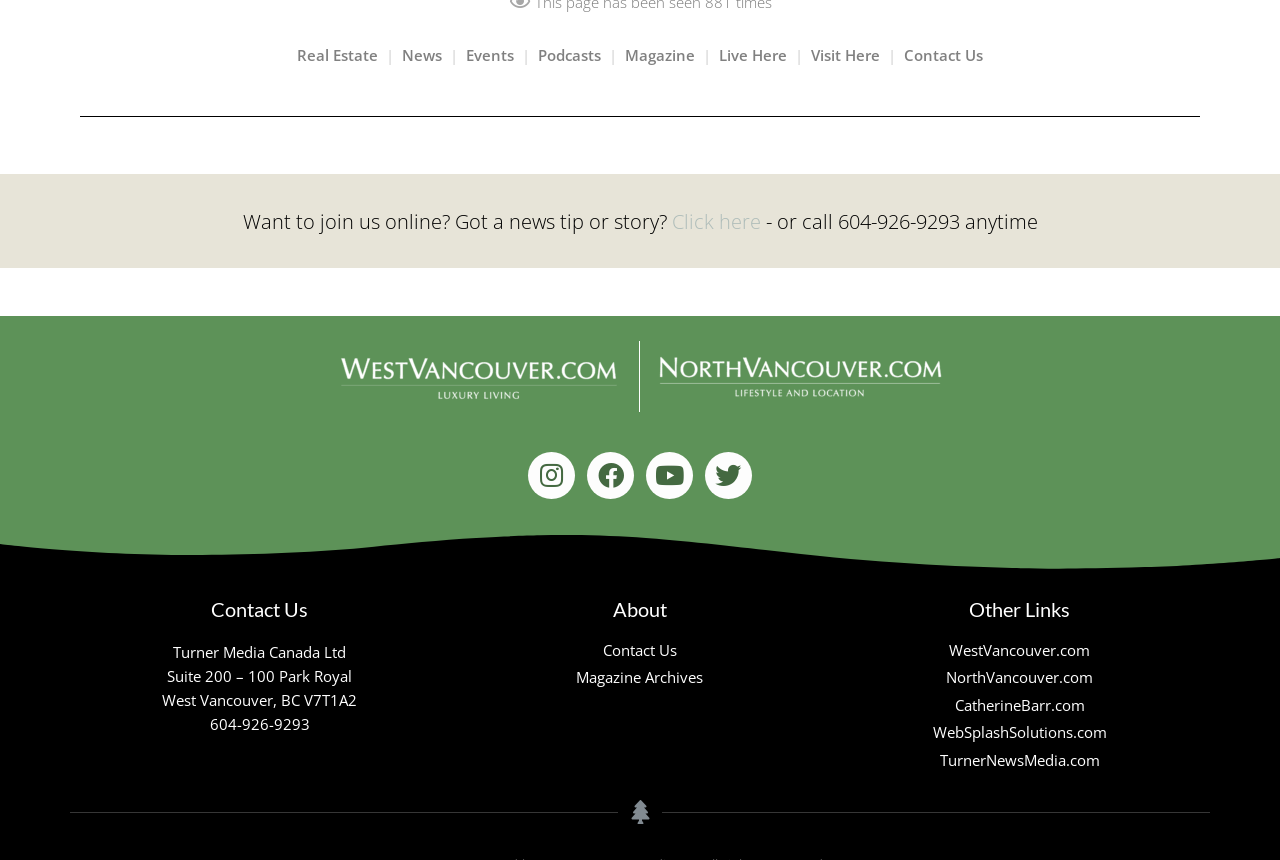Determine the bounding box coordinates of the clickable element to achieve the following action: 'Go to WestVancouver.com'. Provide the coordinates as four float values between 0 and 1, formatted as [left, top, right, bottom].

[0.648, 0.743, 0.945, 0.769]